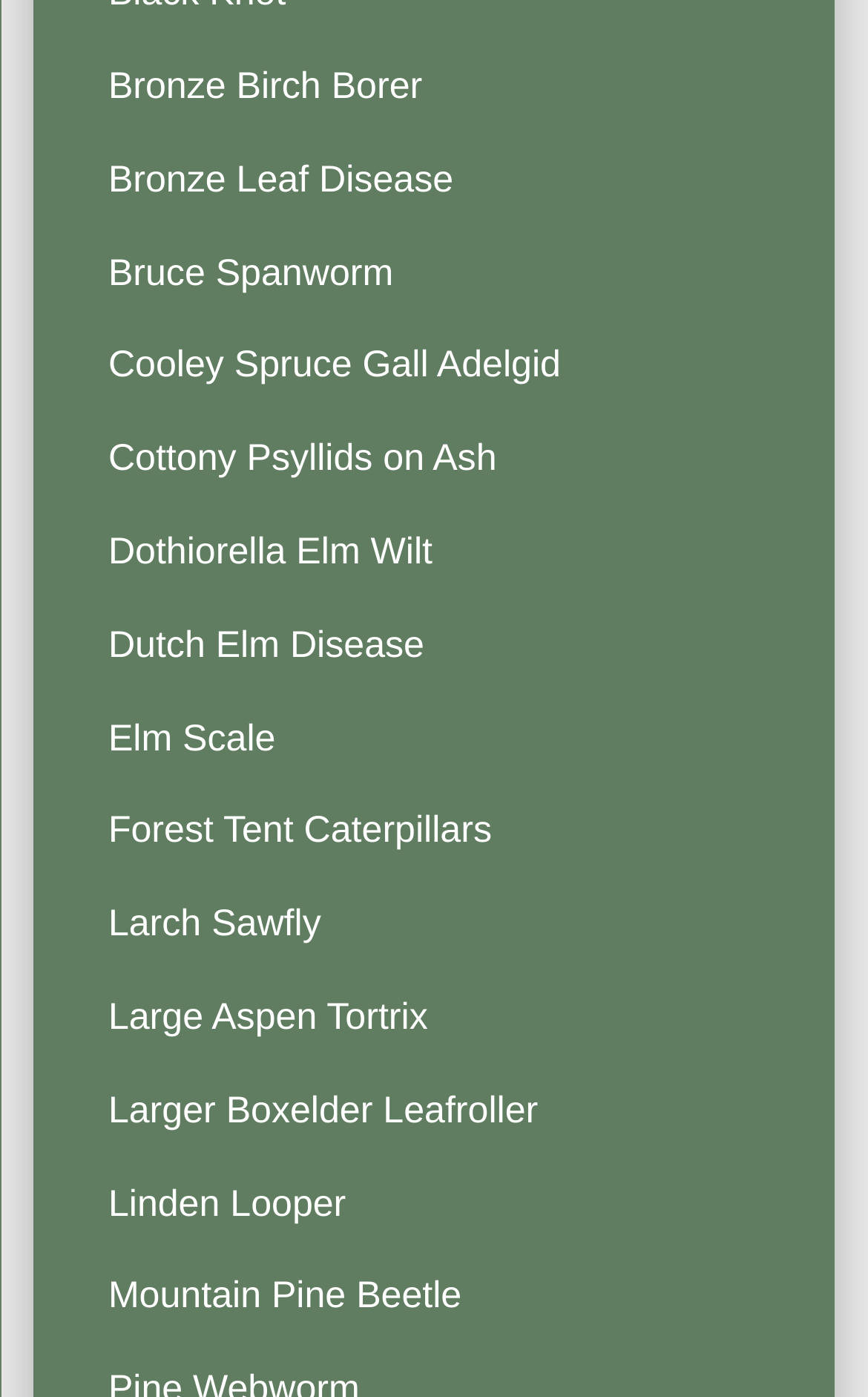Identify the bounding box coordinates for the UI element described as: "Larger Boxelder Leafroller".

[0.039, 0.761, 0.961, 0.828]